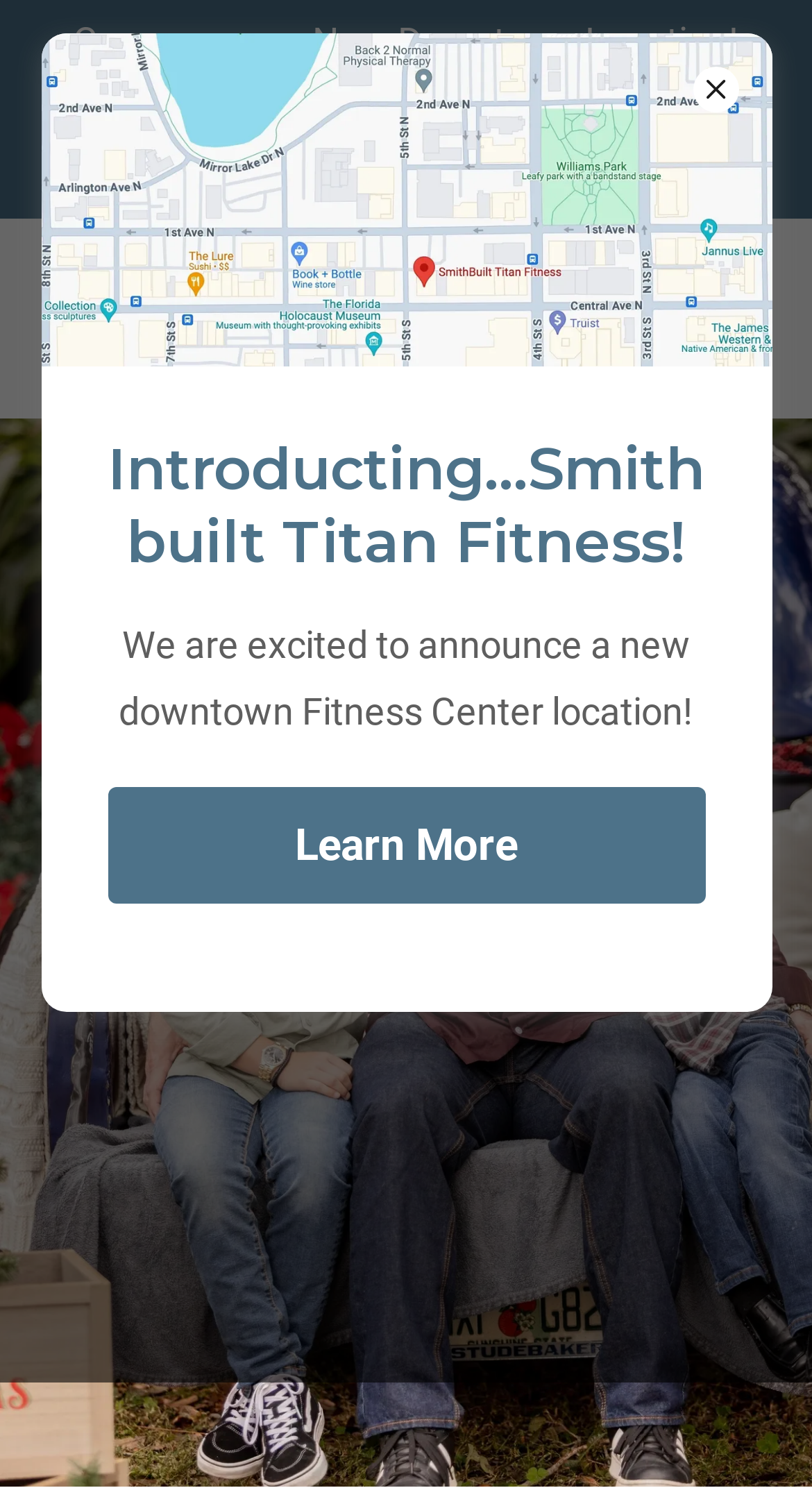Locate the bounding box coordinates for the element described below: "Learn More". The coordinates must be four float values between 0 and 1, formatted as [left, top, right, bottom].

[0.132, 0.529, 0.868, 0.608]